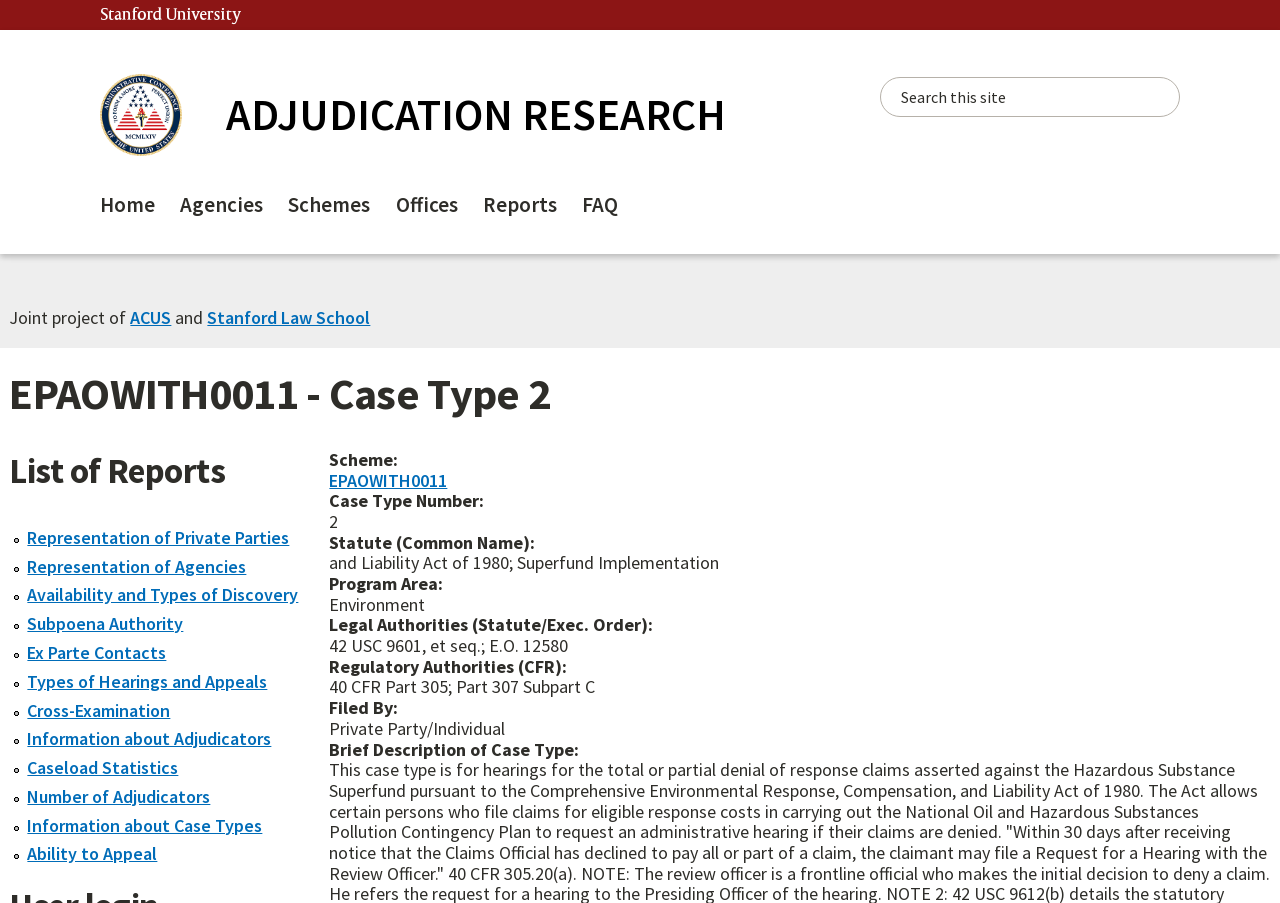Locate the bounding box coordinates of the element to click to perform the following action: 'Go to Home ADJUDICATION RESEARCH'. The coordinates should be given as four float values between 0 and 1, in the form of [left, top, right, bottom].

[0.078, 0.082, 0.635, 0.173]